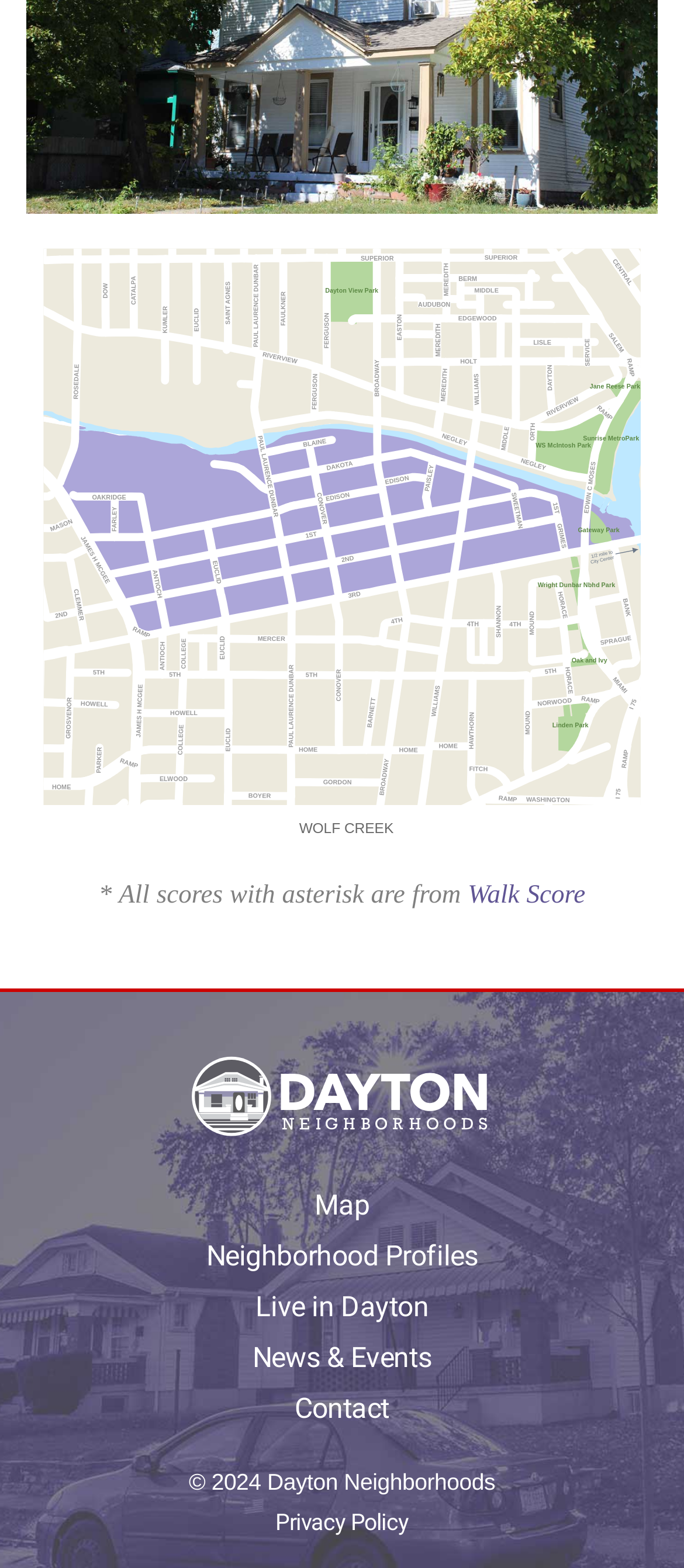Could you locate the bounding box coordinates for the section that should be clicked to accomplish this task: "View neighborhood profiles".

[0.301, 0.79, 0.699, 0.812]